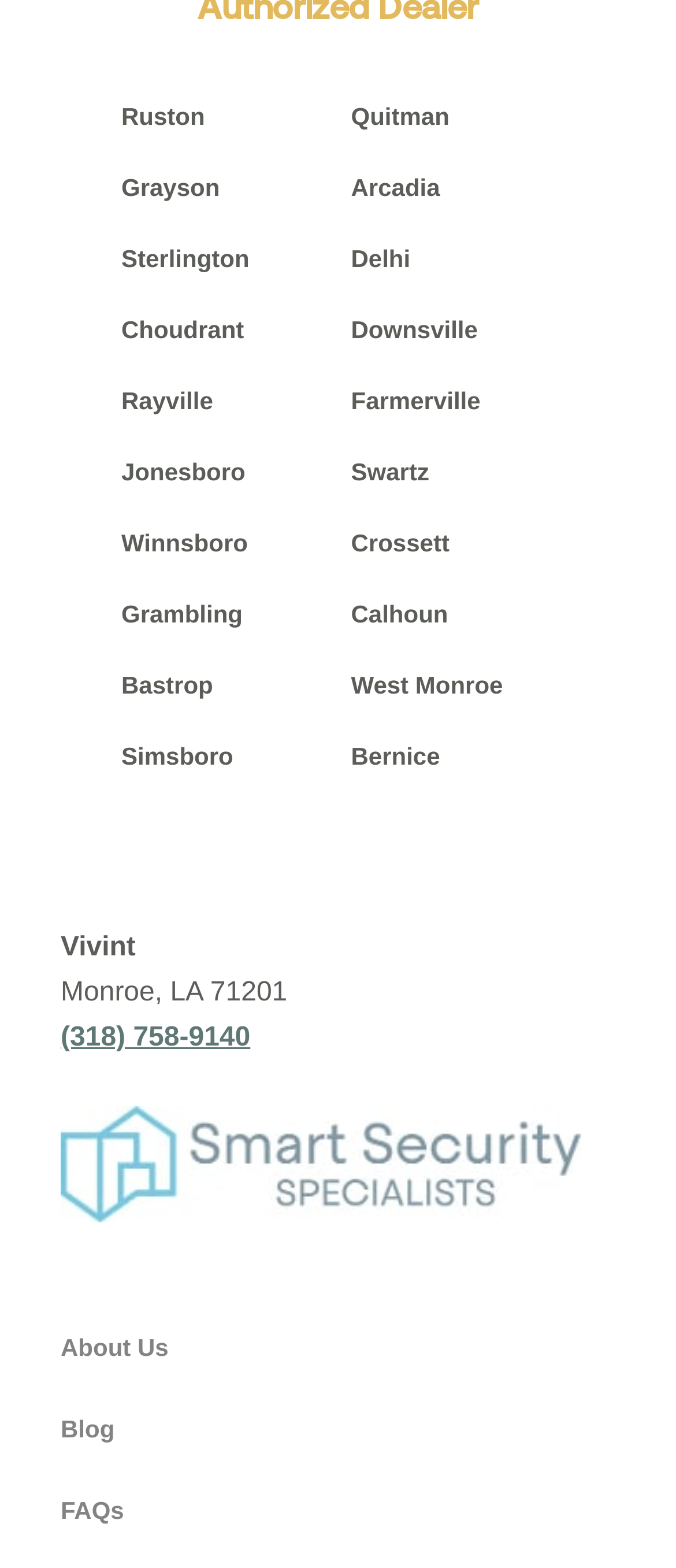Utilize the details in the image to give a detailed response to the question: What is the topic of the image?

I analyzed the image element with bounding box coordinates [0.09, 0.705, 0.859, 0.779] and found that it is related to 'smart security specialists Monroe'. This image is likely representing the company's services or expertise in smart security.